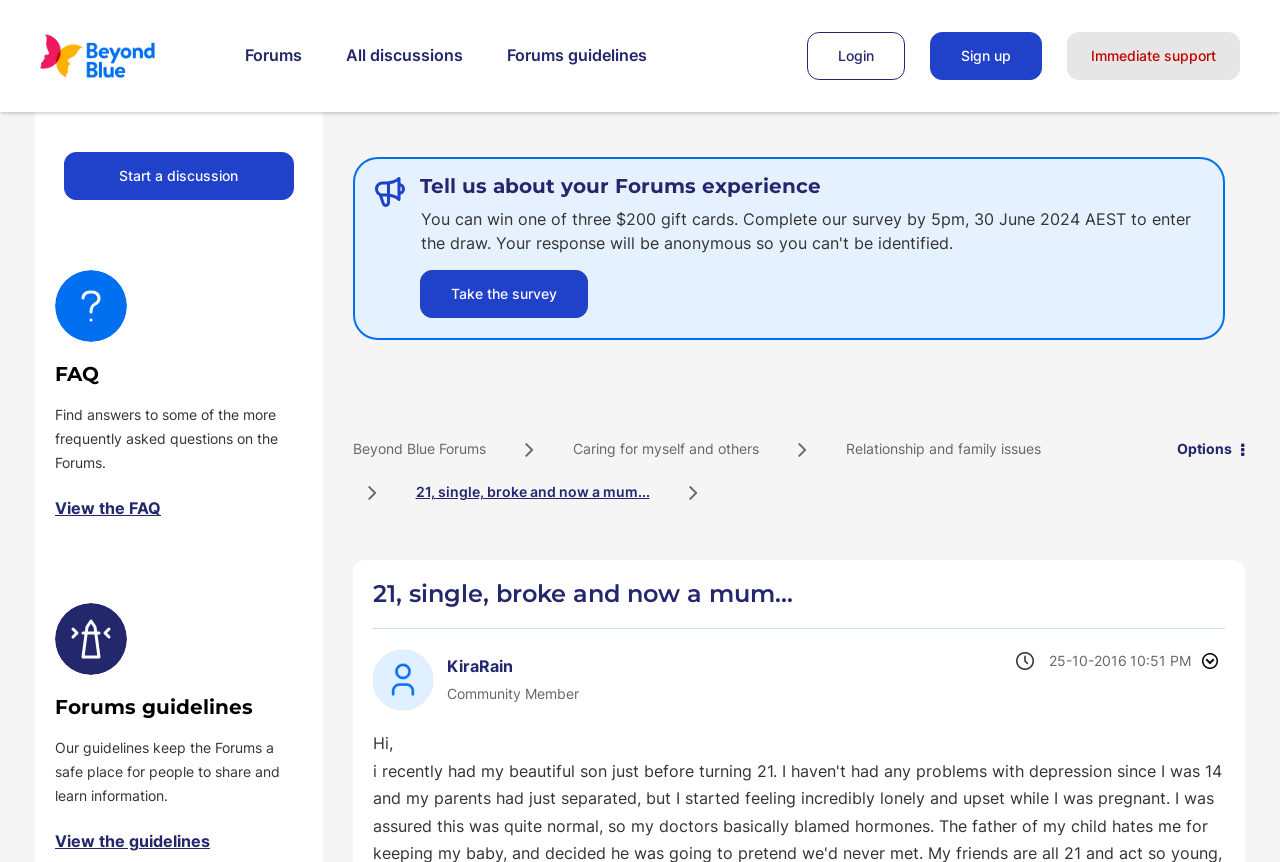Specify the bounding box coordinates of the area to click in order to follow the given instruction: "Start a discussion."

[0.05, 0.176, 0.229, 0.232]